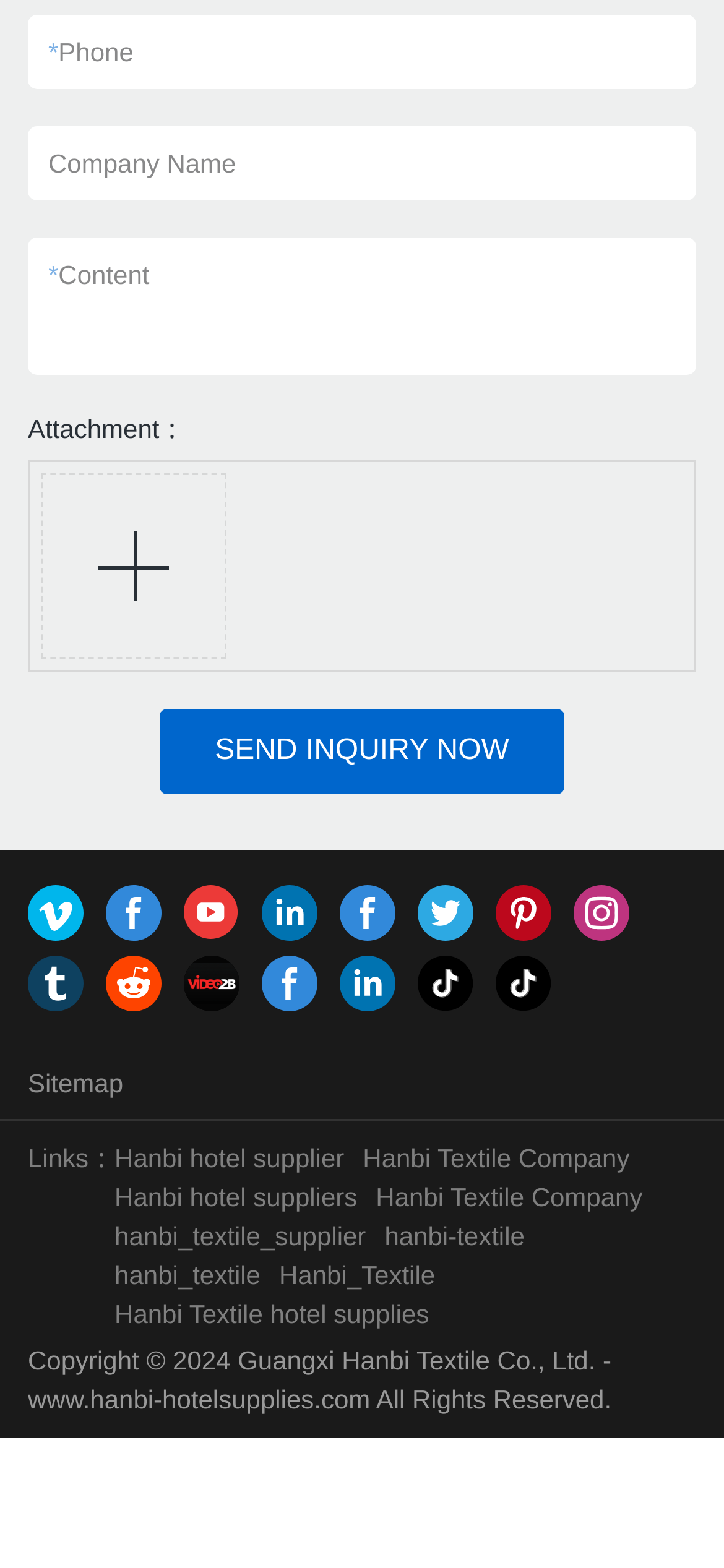Locate the bounding box coordinates of the segment that needs to be clicked to meet this instruction: "Go to Sitemap".

[0.038, 0.681, 0.17, 0.7]